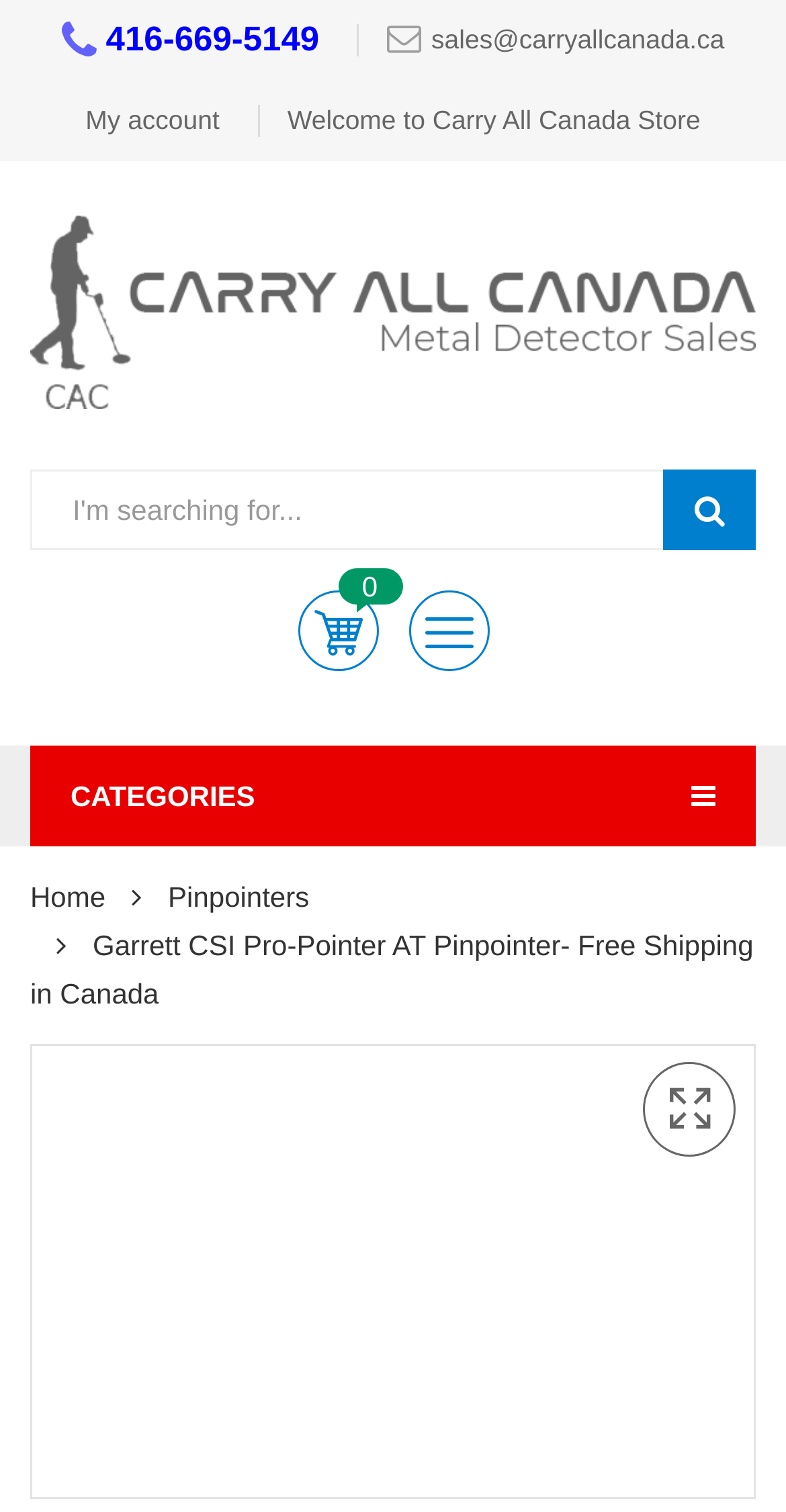Please pinpoint the bounding box coordinates for the region I should click to adhere to this instruction: "view categories".

[0.09, 0.516, 0.324, 0.537]